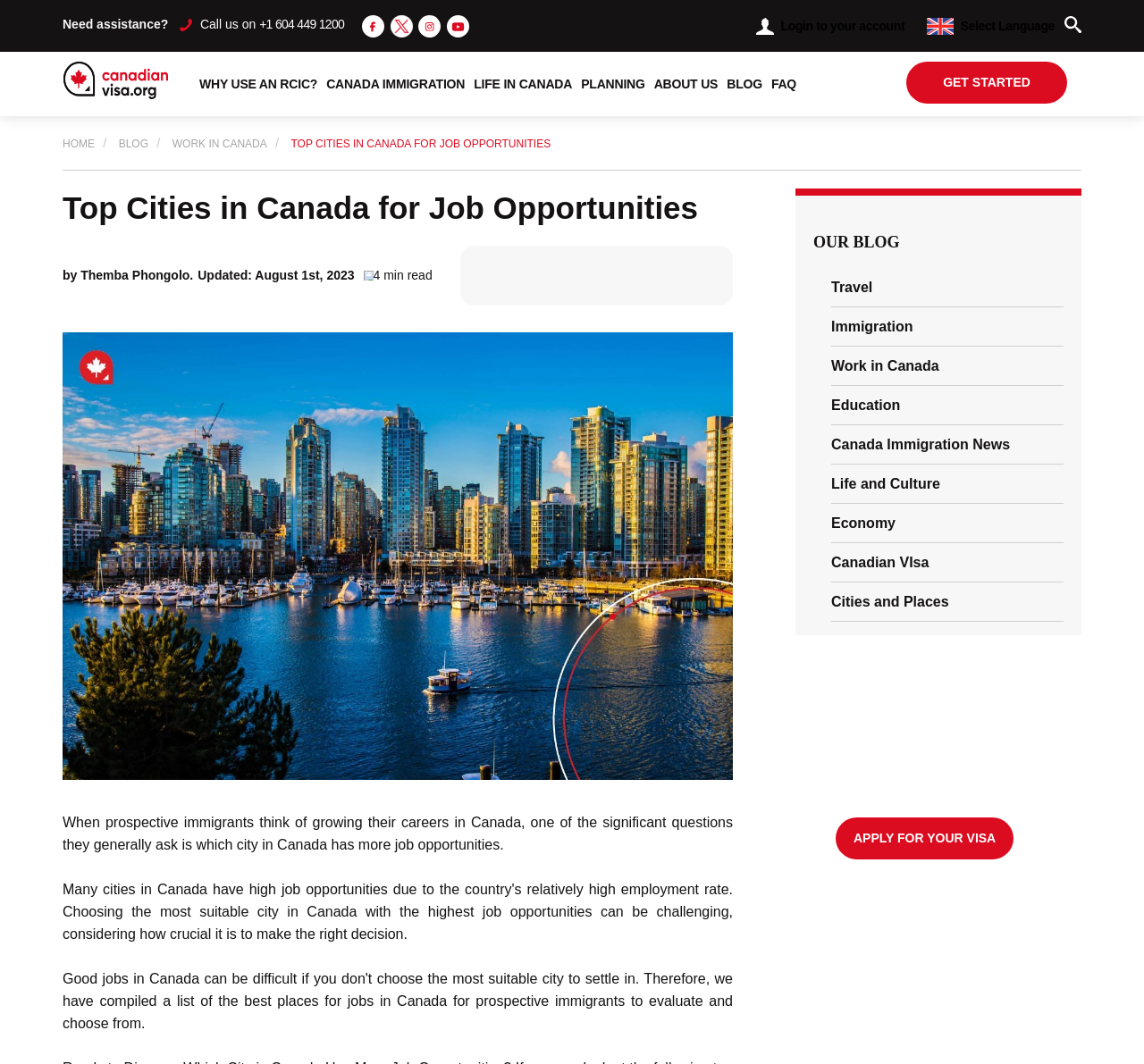Please indicate the bounding box coordinates of the element's region to be clicked to achieve the instruction: "Click the 'GET STARTED' button". Provide the coordinates as four float numbers between 0 and 1, i.e., [left, top, right, bottom].

[0.792, 0.058, 0.933, 0.097]